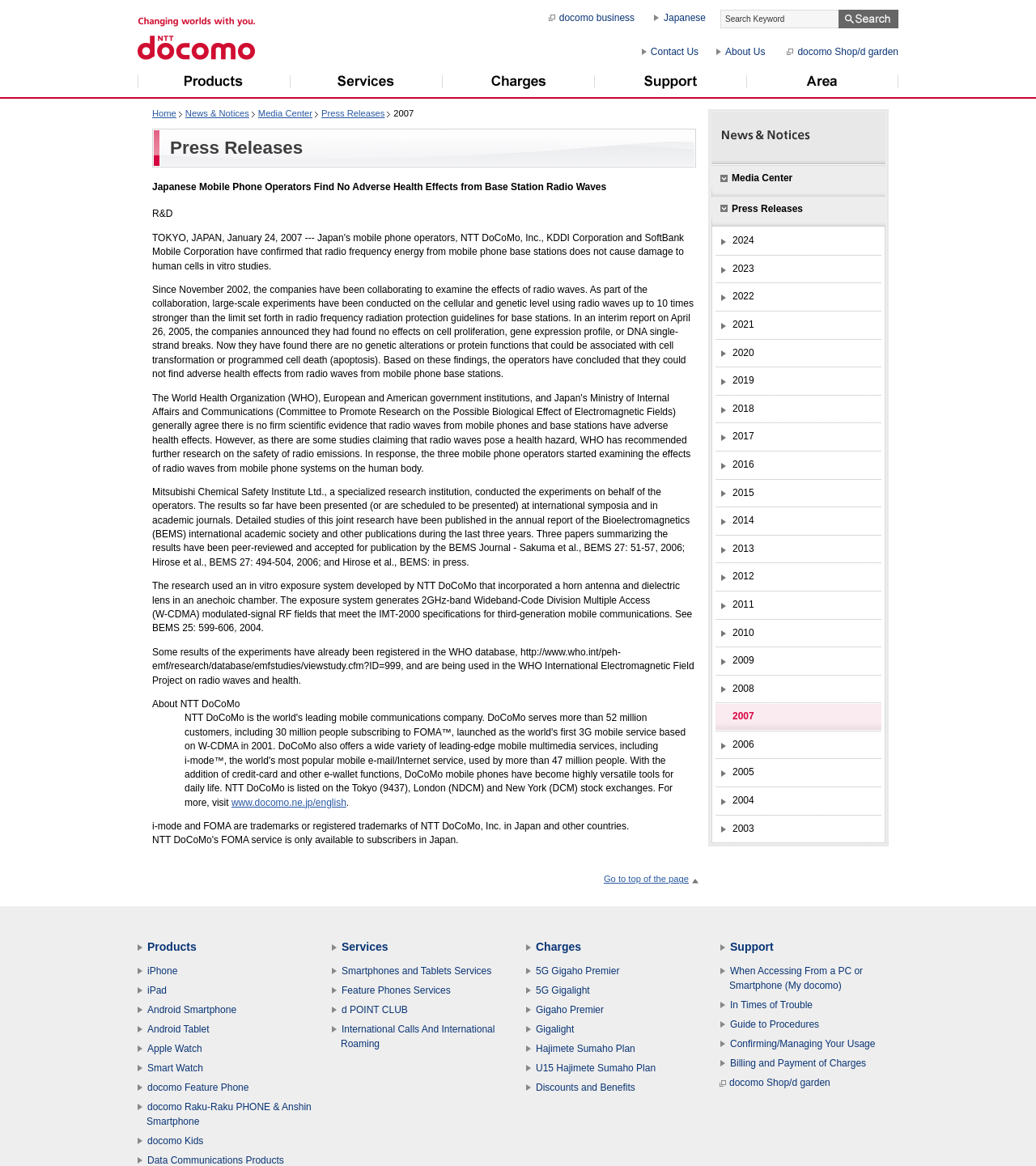What is the name of the mobile phone operator mentioned in the press release?
Answer the question with a detailed explanation, including all necessary information.

The press release mentions 'NTT DoCoMo, Inc.' as one of the mobile phone operators that have confirmed that radio frequency energy from mobile phone base stations does not cause damage to human cells in vitro studies.